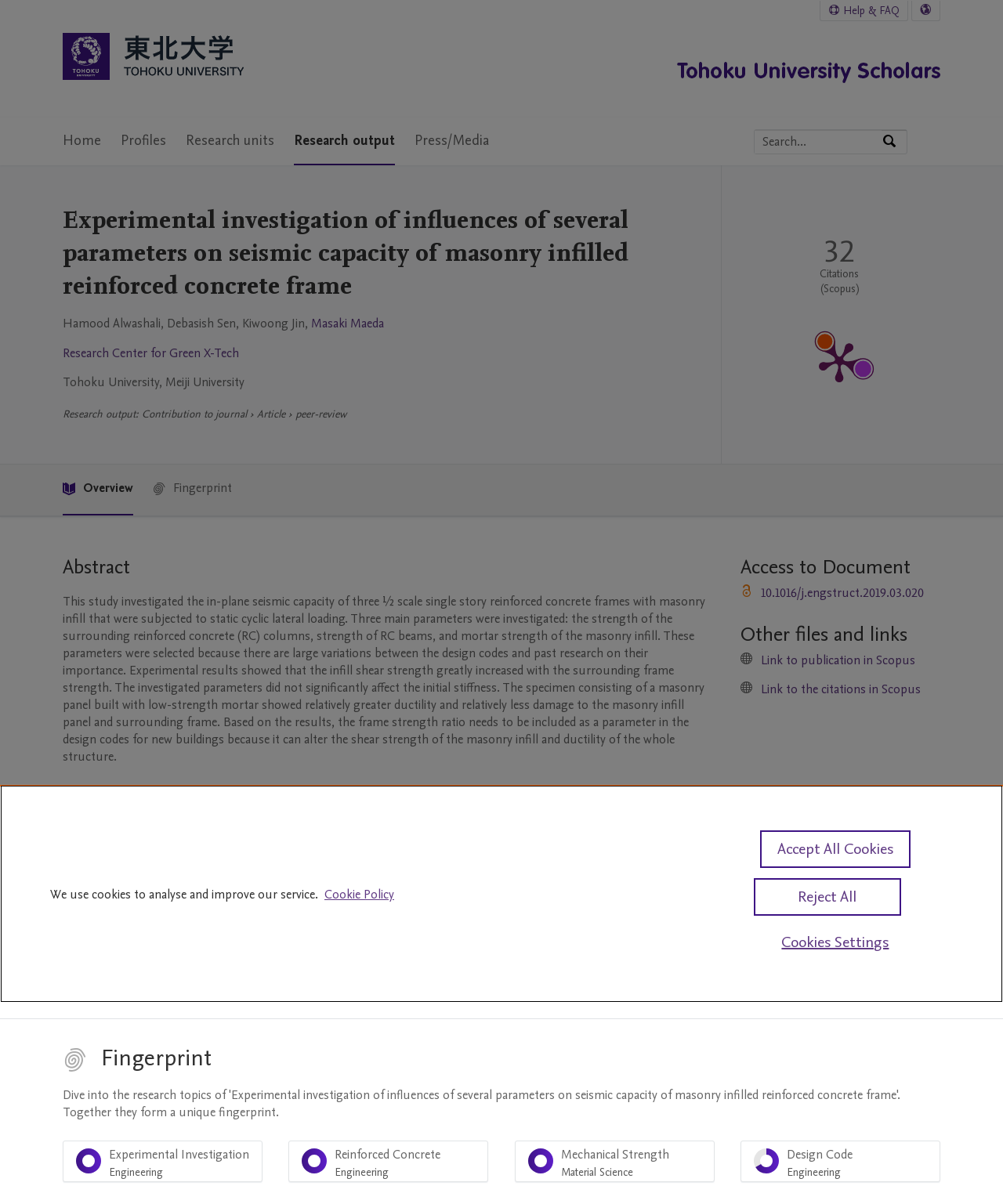Please locate the clickable area by providing the bounding box coordinates to follow this instruction: "Select language".

[0.909, 0.001, 0.937, 0.017]